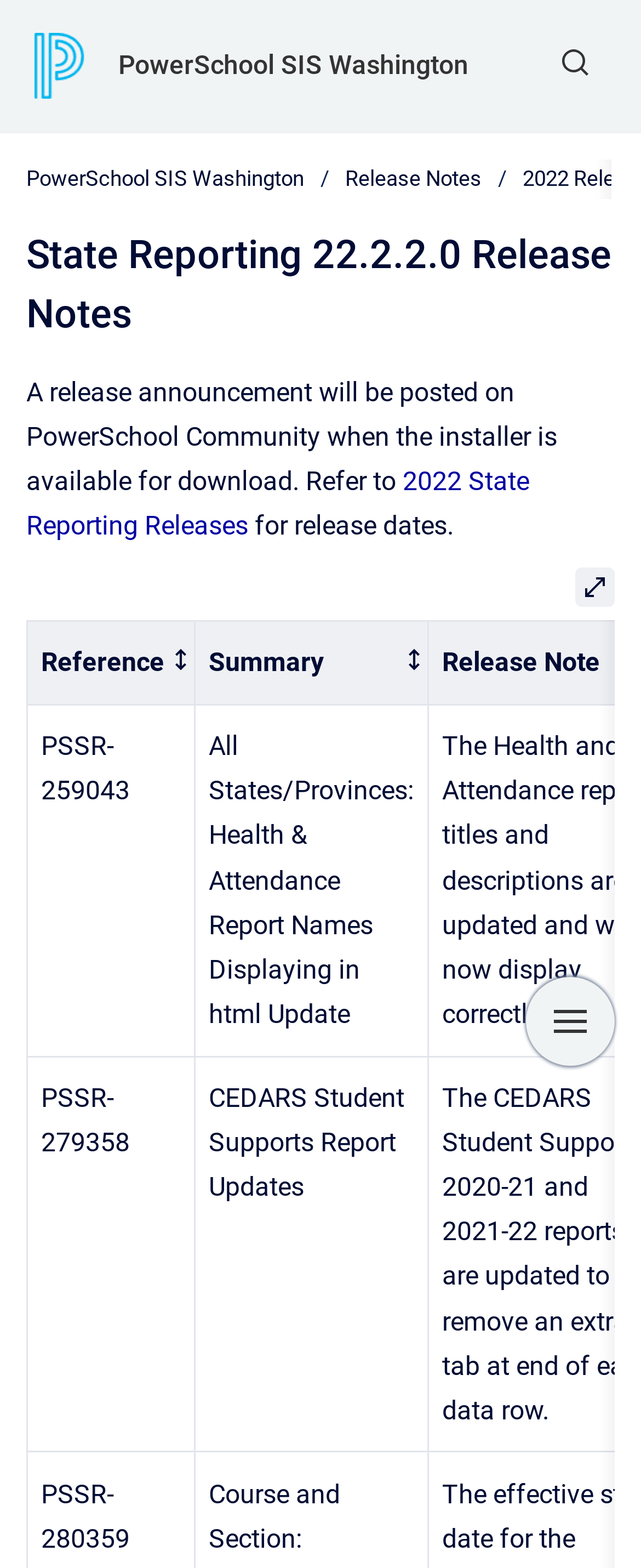Using the provided element description: "PowerSchool SIS Washington", identify the bounding box coordinates. The coordinates should be four floats between 0 and 1 in the order [left, top, right, bottom].

[0.185, 0.015, 0.731, 0.069]